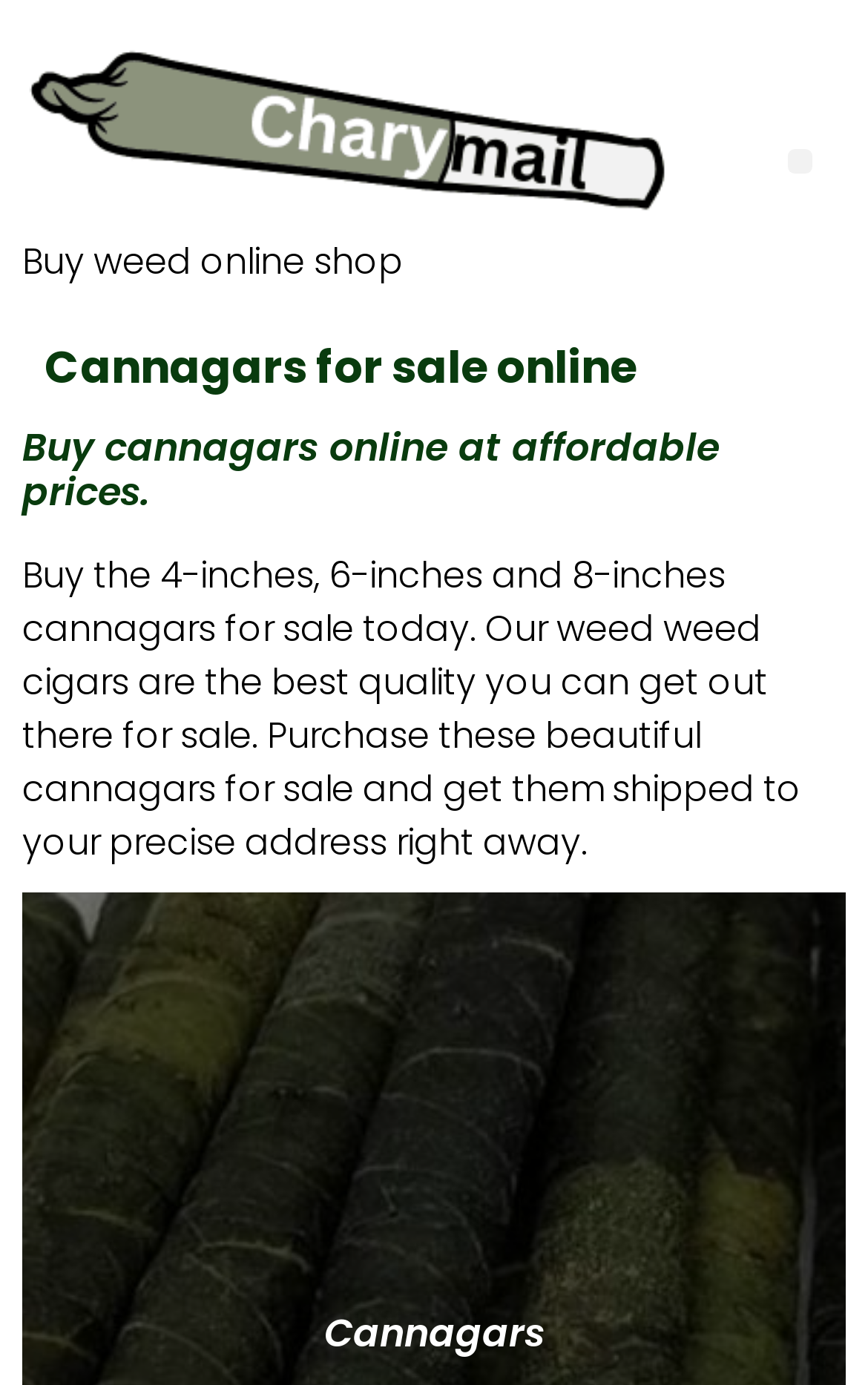How will my order be delivered?
Using the information from the image, provide a comprehensive answer to the question.

The webpage assures customers that their orders will be shipped securely and discreetly, providing a sense of comfort and privacy for those making a purchase.